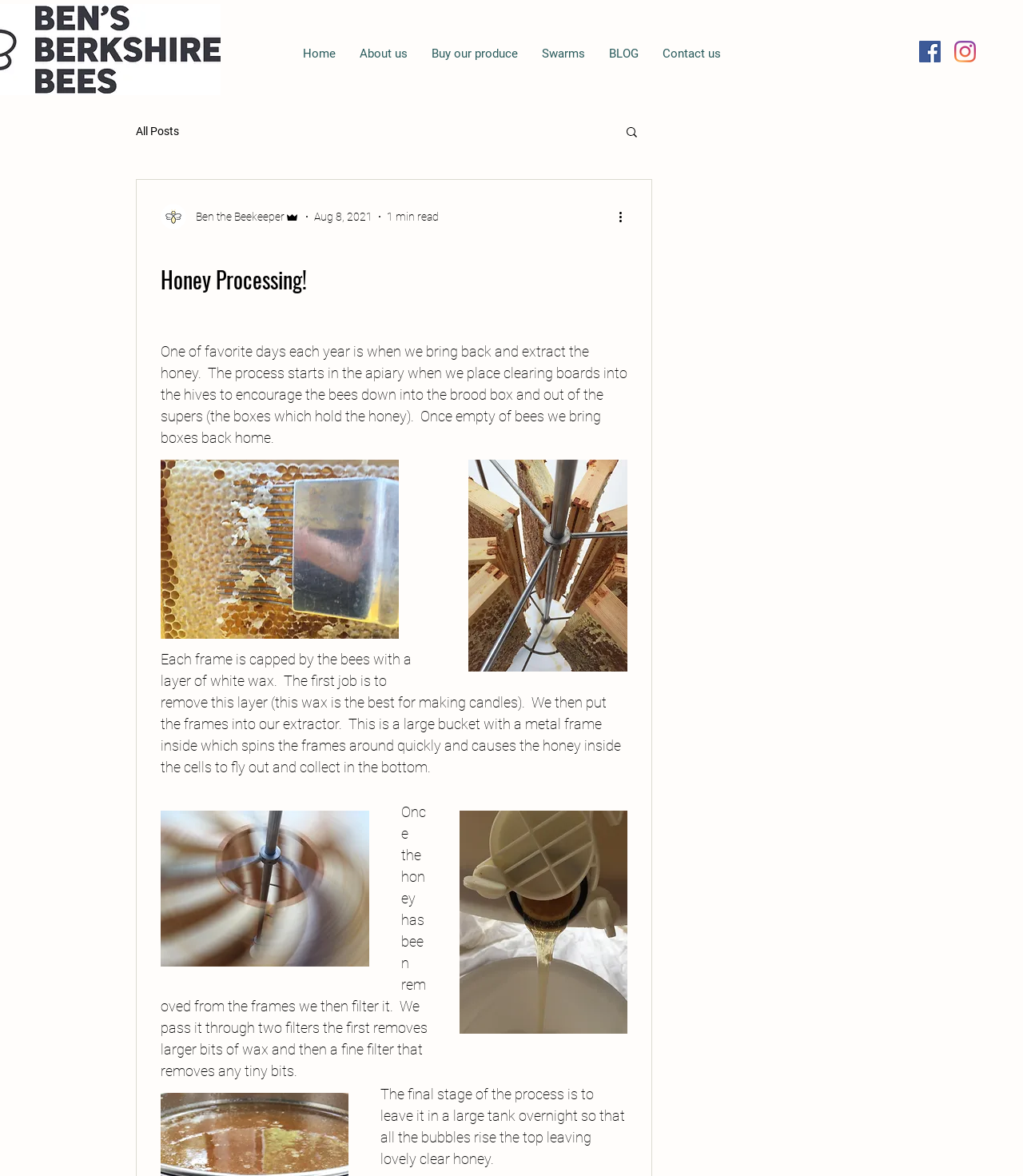What is the author's role?
Answer the question with a single word or phrase, referring to the image.

Ben the Beekeeper Admin